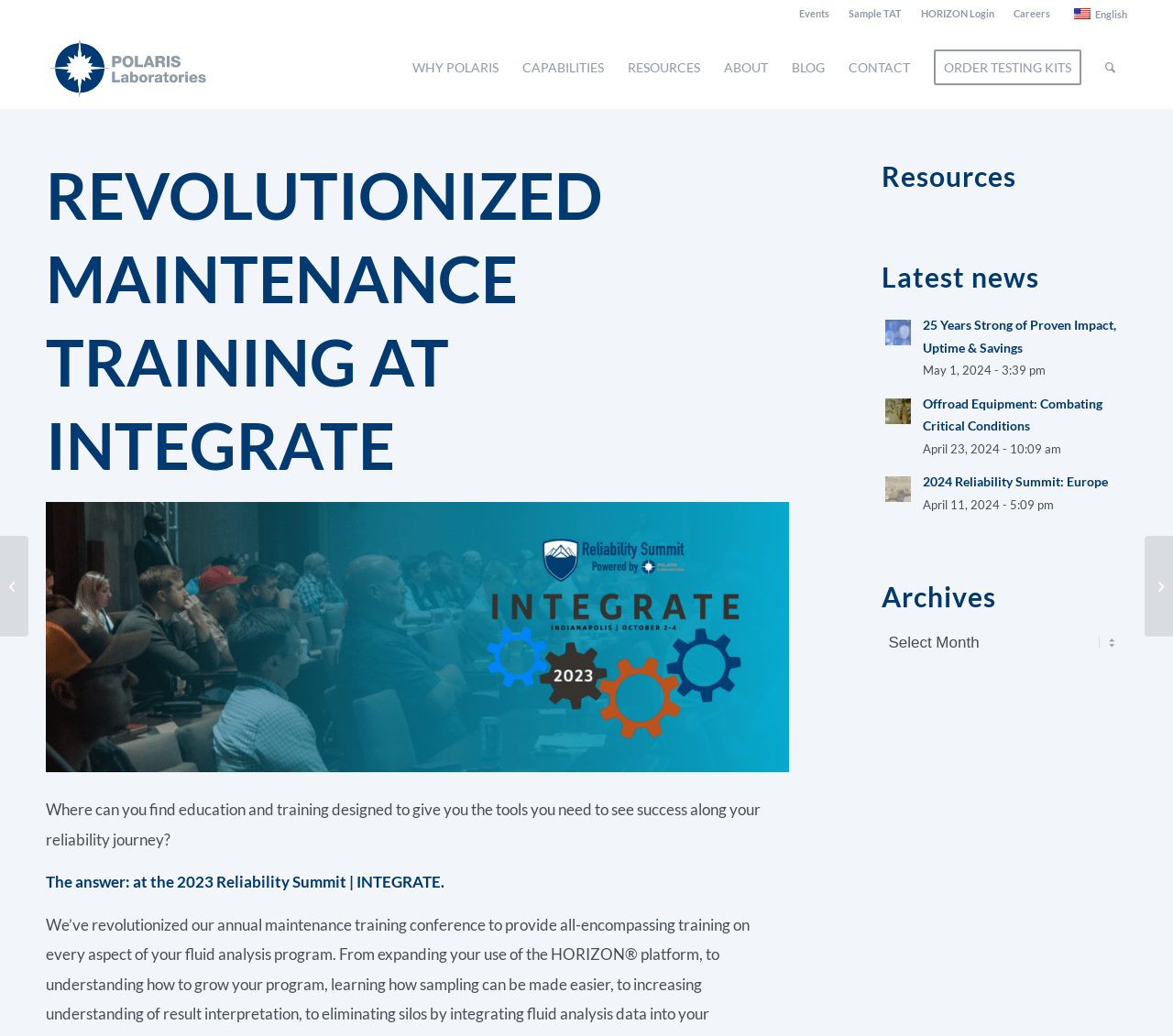What is the topic of the 2023 Reliability Summit?
Using the image as a reference, give an elaborate response to the question.

I found the answer by reading the text on the webpage, which says 'Where can you find education and training designed to give you the tools you need to see success along your reliability journey?' and mentions the 2023 Reliability Summit.